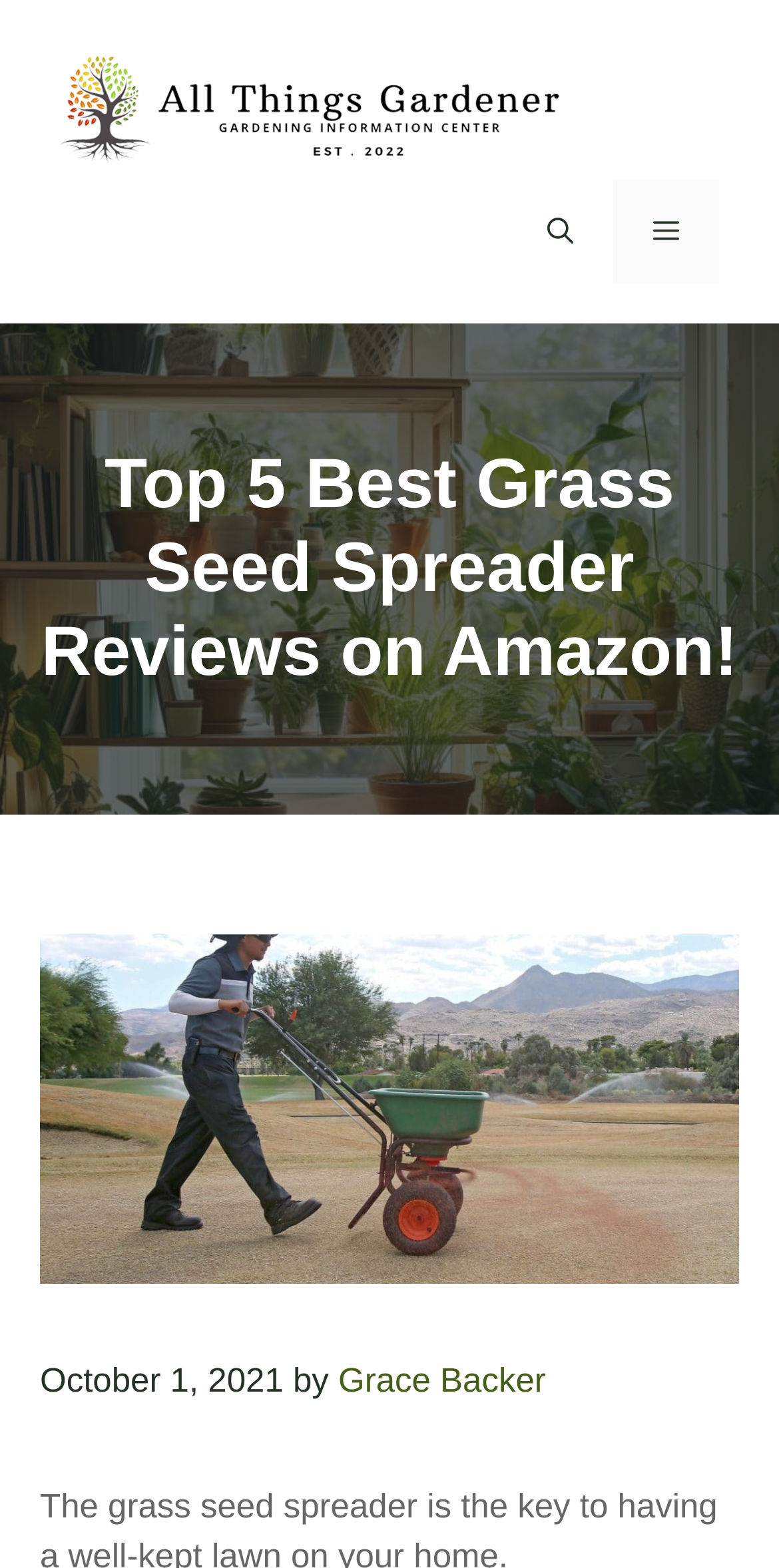Answer this question using a single word or a brief phrase:
What is the name of the website?

All Things Gardener